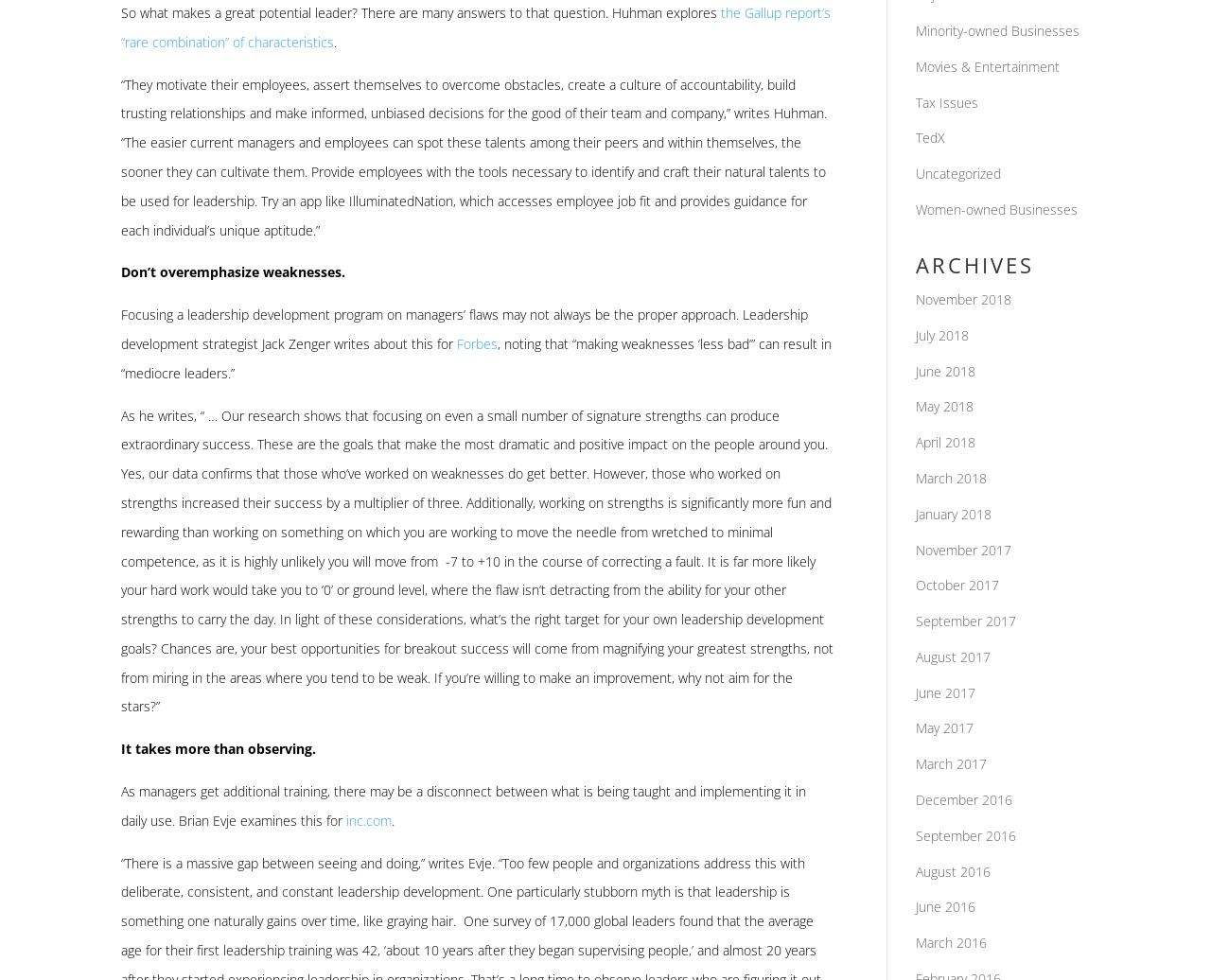Provide the bounding box coordinates, formatted as (top-left x, top-left y, bottom-right x, bottom-right y), with all values being floating point numbers between 0 and 1. Identify the bounding box of the UI element that matches the description: TedX

[0.756, 0.132, 0.781, 0.15]